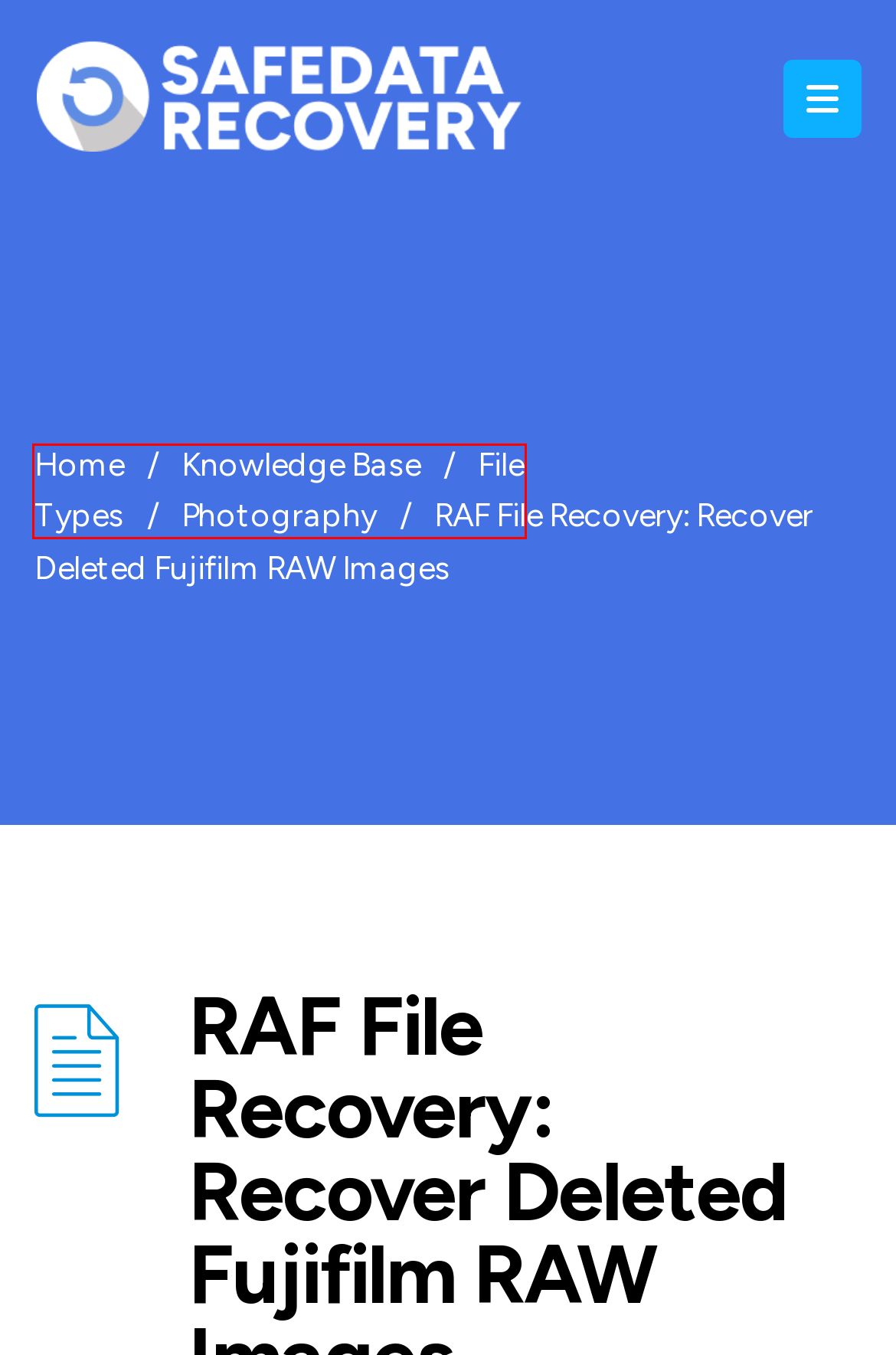Given a screenshot of a webpage with a red bounding box, please pick the webpage description that best fits the new webpage after clicking the element inside the bounding box. Here are the candidates:
A. File Types Archives - SafeDataRecovery
B. Open Device Manager - Microsoft Support
C. Memory Card Types Archives - SafeDataRecovery
D. Digital Cameras | Fujifilm [United States]
E. Photography Archives - SafeDataRecovery
F. Memory Cards Archives - SafeDataRecovery
G. SafeDataRecovery - Data Recovery Made Simple
H. Find and open File Explorer - Microsoft Support

A